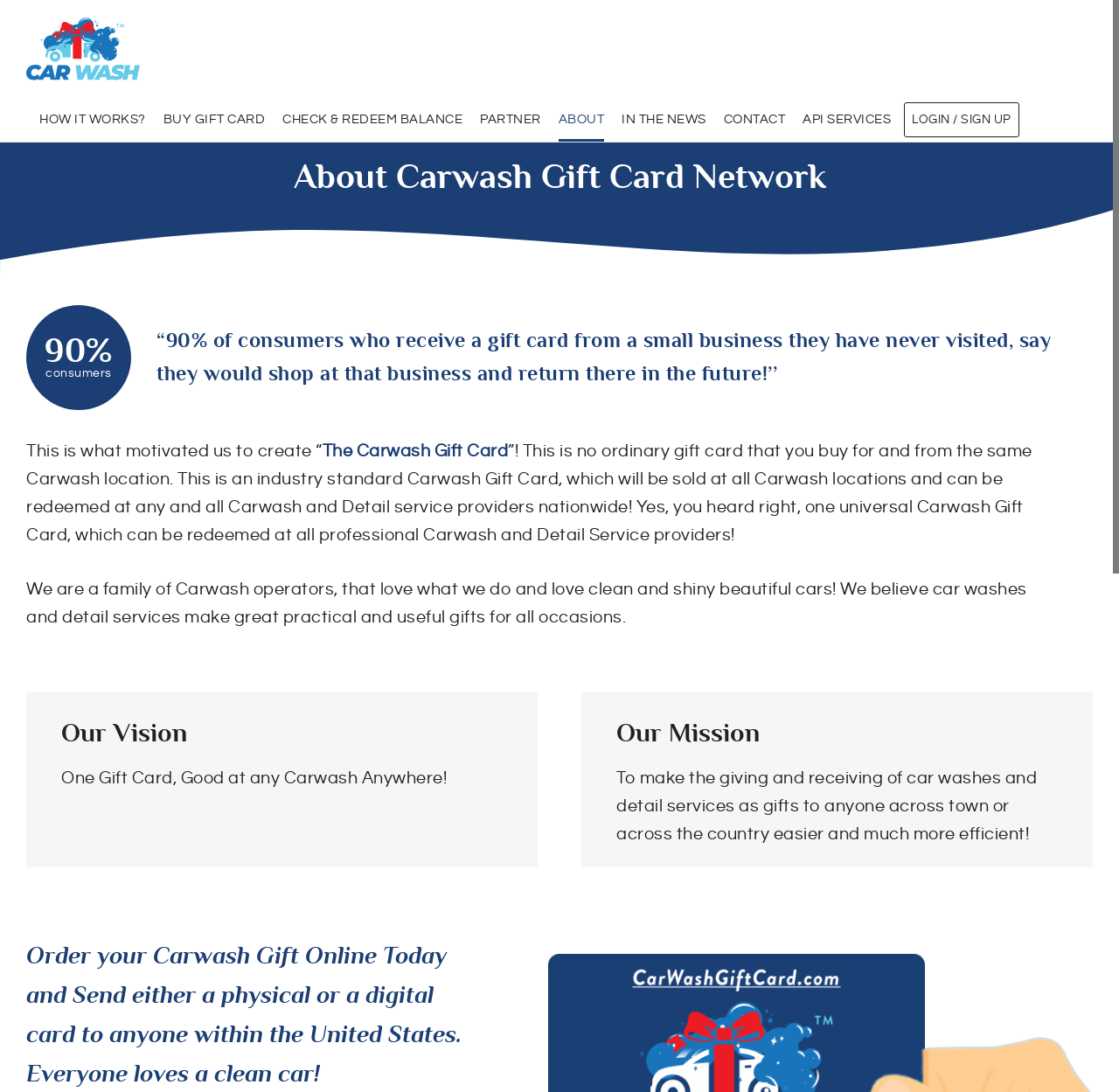What is the universal aspect of the Carwash Gift Card?
Using the image, respond with a single word or phrase.

Can be redeemed at any Carwash and Detail service providers